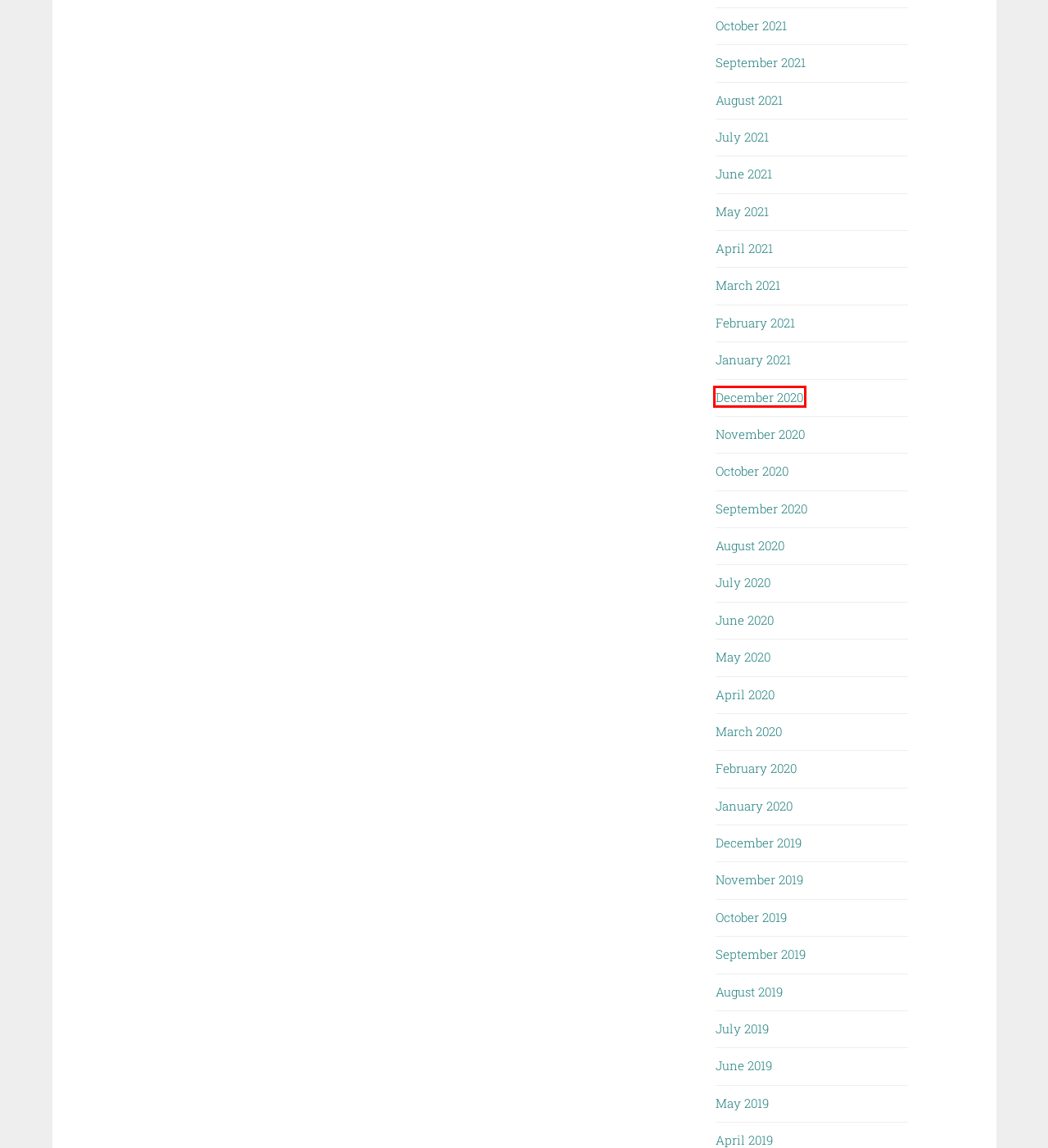You are provided with a screenshot of a webpage containing a red rectangle bounding box. Identify the webpage description that best matches the new webpage after the element in the bounding box is clicked. Here are the potential descriptions:
A. January 2020 - Podcaster News
B. November 2019 - Podcaster News
C. October 2021 - Podcaster News
D. May 2019 - Podcaster News
E. December 2020 - Podcaster News
F. May 2020 - Podcaster News
G. August 2021 - Podcaster News
H. August 2019 - Podcaster News

E